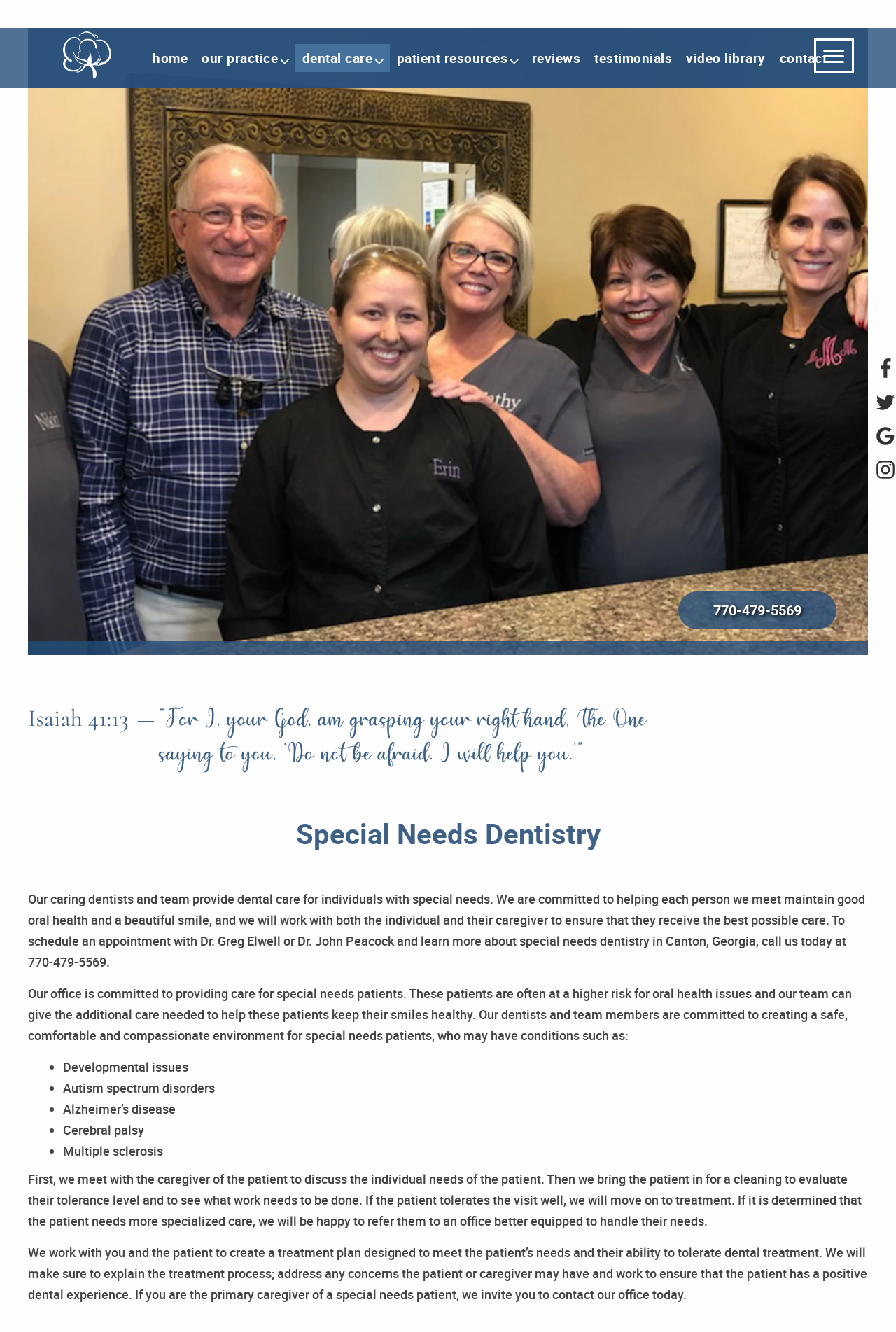Carefully examine the image and provide an in-depth answer to the question: What is the goal of the office's treatment plan?

I inferred the goal of the treatment plan by reading the static text in the main section of the webpage, which mentions that the office works with the patient and caregiver to create a treatment plan designed to meet the patient's needs and their ability to tolerate dental treatment.